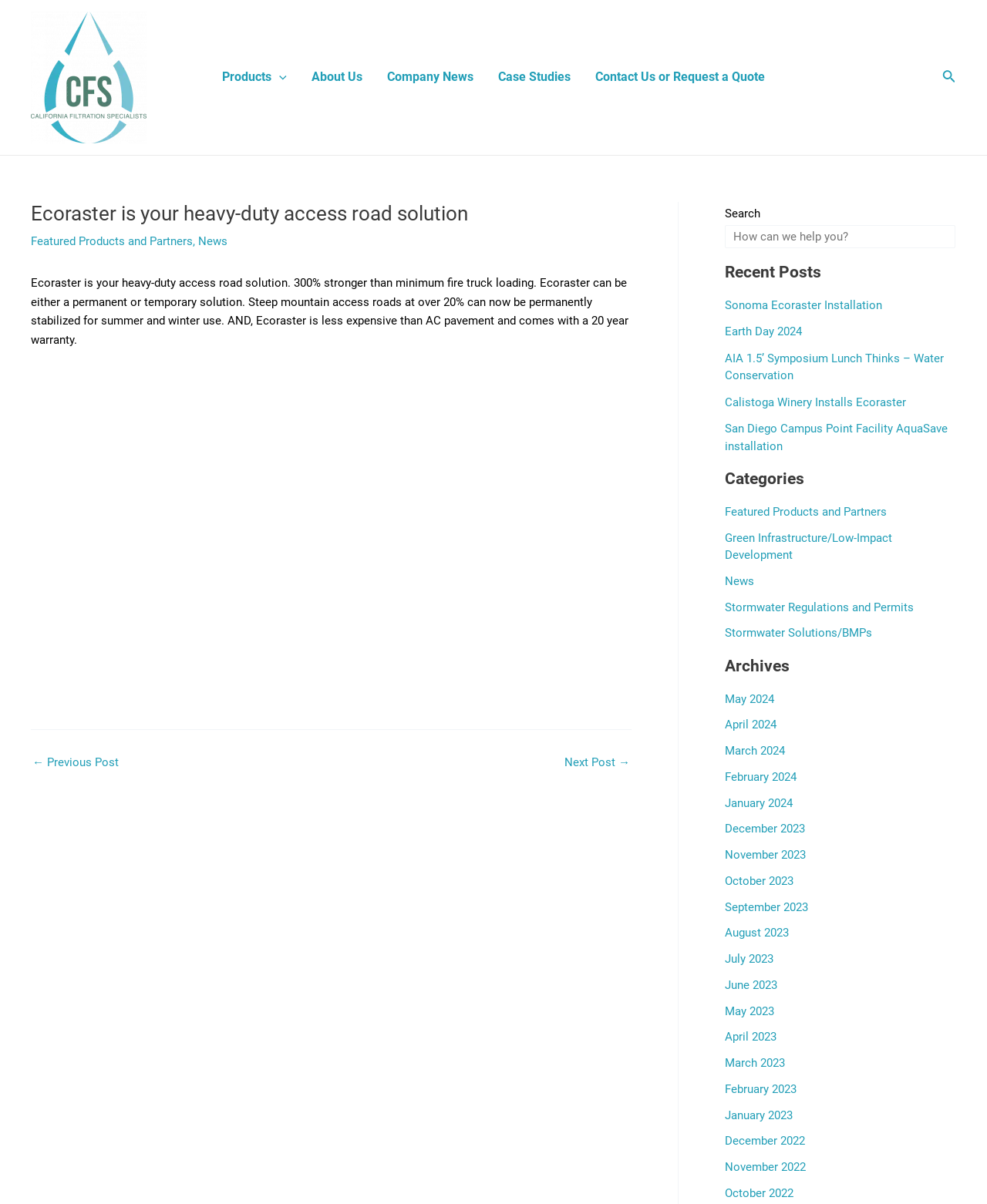Identify and provide the text content of the webpage's primary headline.

Ecoraster is your heavy-duty access road solution